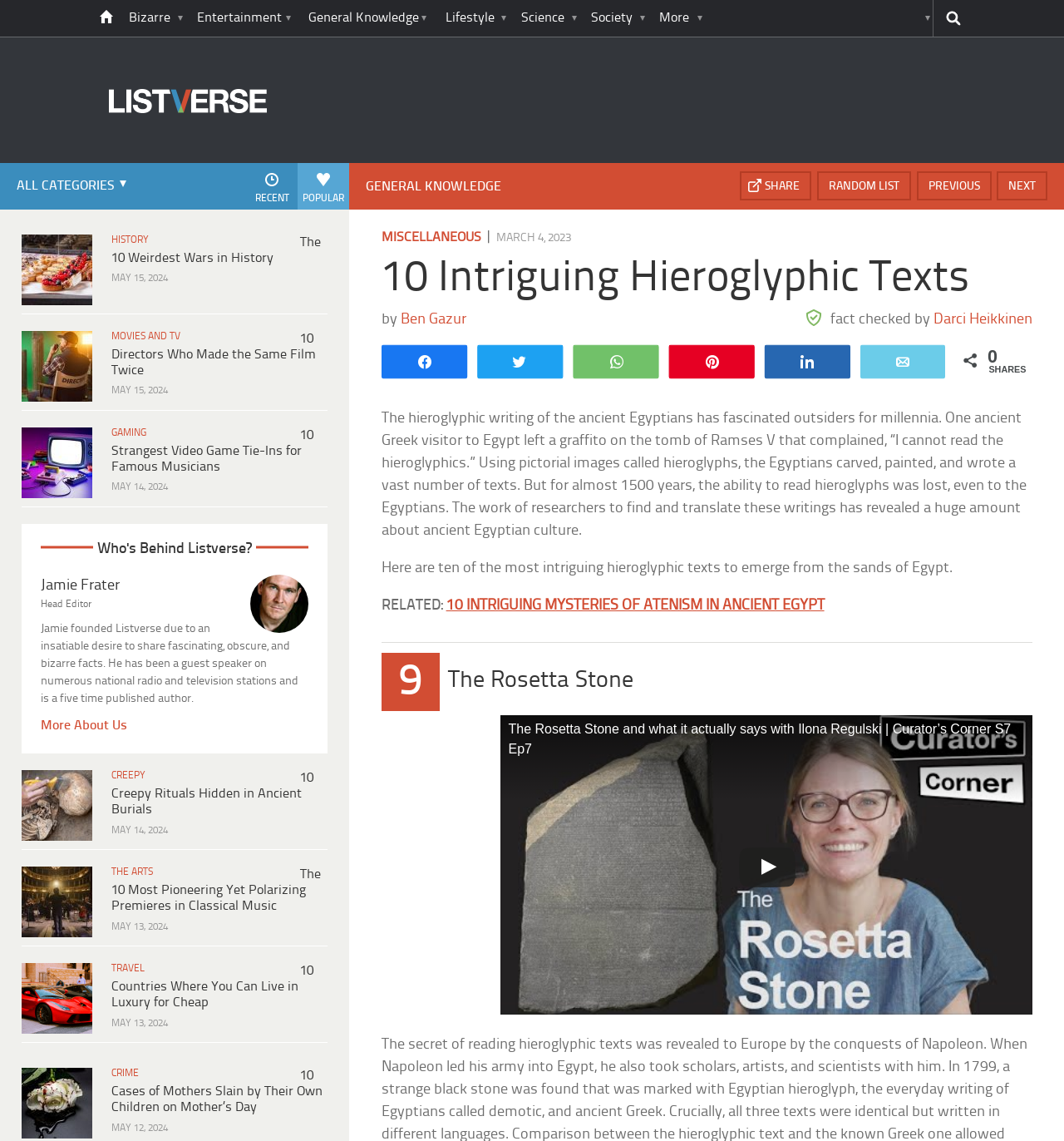Please find the bounding box coordinates in the format (top-left x, top-left y, bottom-right x, bottom-right y) for the given element description. Ensure the coordinates are floating point numbers between 0 and 1. Description: Share

[0.656, 0.341, 0.711, 0.367]